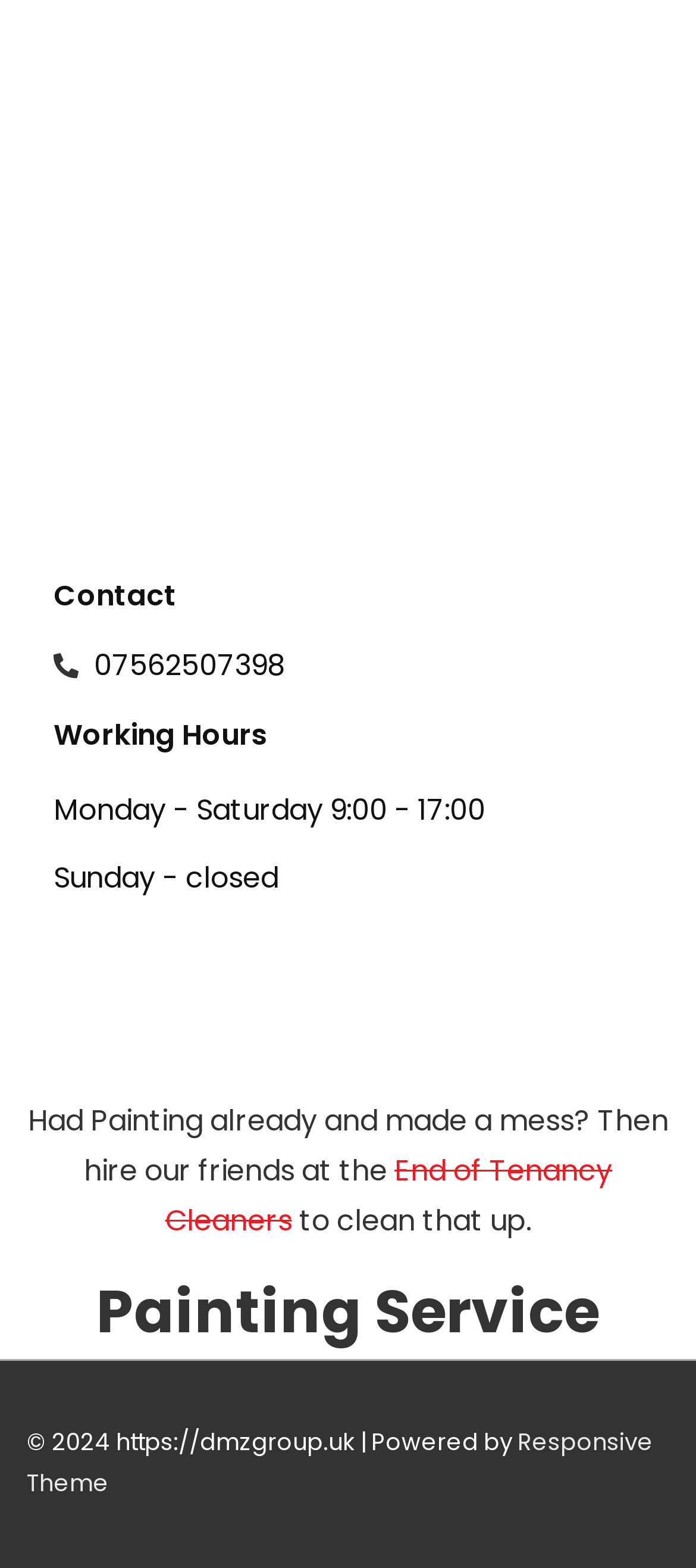What is the name of the service recommended for end of tenancy cleaning?
Please provide a single word or phrase answer based on the image.

End of Tenancy Cleaners